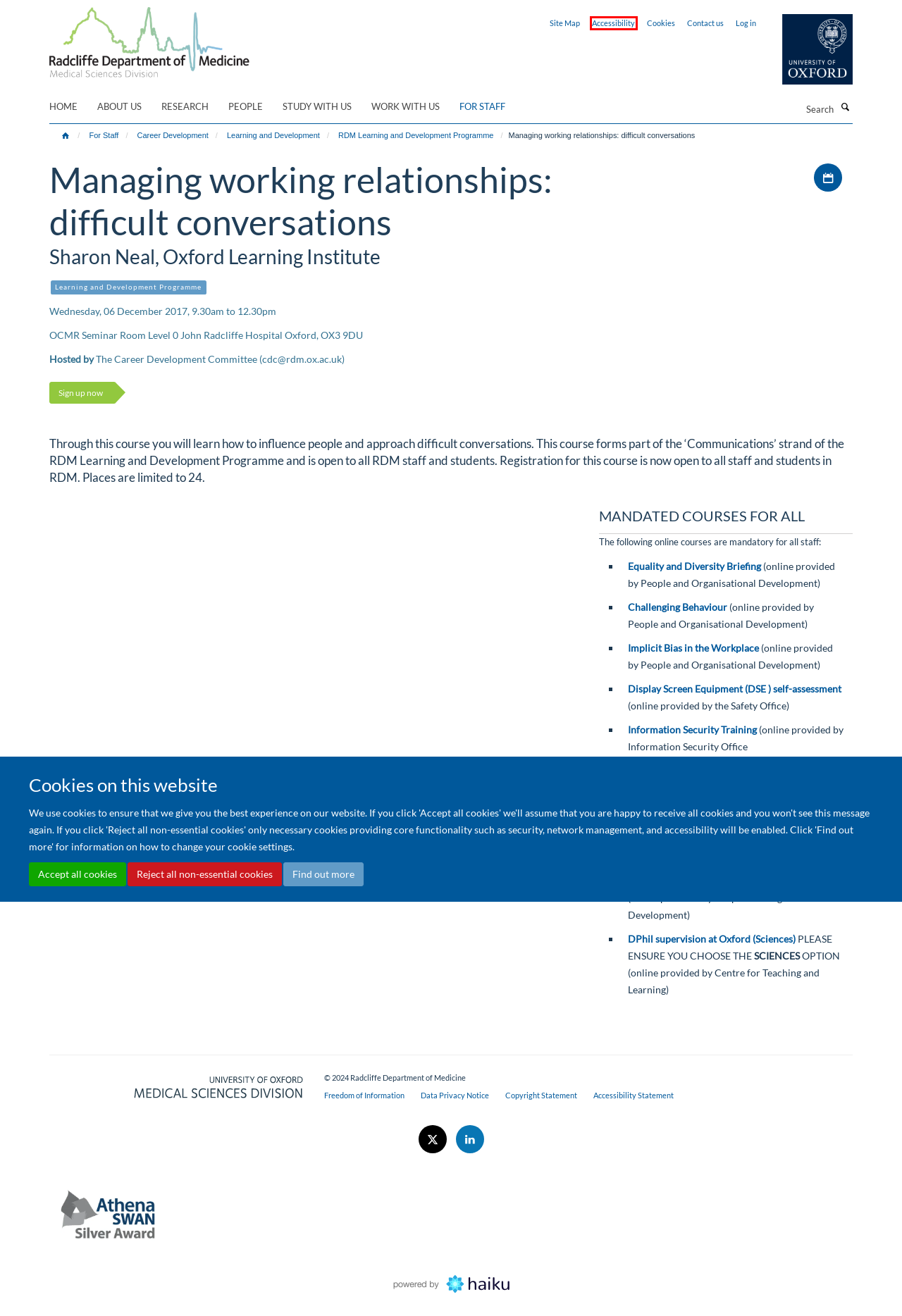Analyze the given webpage screenshot and identify the UI element within the red bounding box. Select the webpage description that best matches what you expect the new webpage to look like after clicking the element. Here are the candidates:
A. For Staff — Radcliffe Department of Medicine
B. RDM Learning and Development Programme Registration — Radcliffe Department of Medicine
C. Oxford-specific online courses in Canvas | Centre for Teaching and Learning
D. Course listing | People and Organisational Development
E. About us — Radcliffe Department of Medicine
F. Accessibility statement — Radcliffe Department of Medicine
G. University of Oxford
H. Current vacancies — Radcliffe Department of Medicine

F